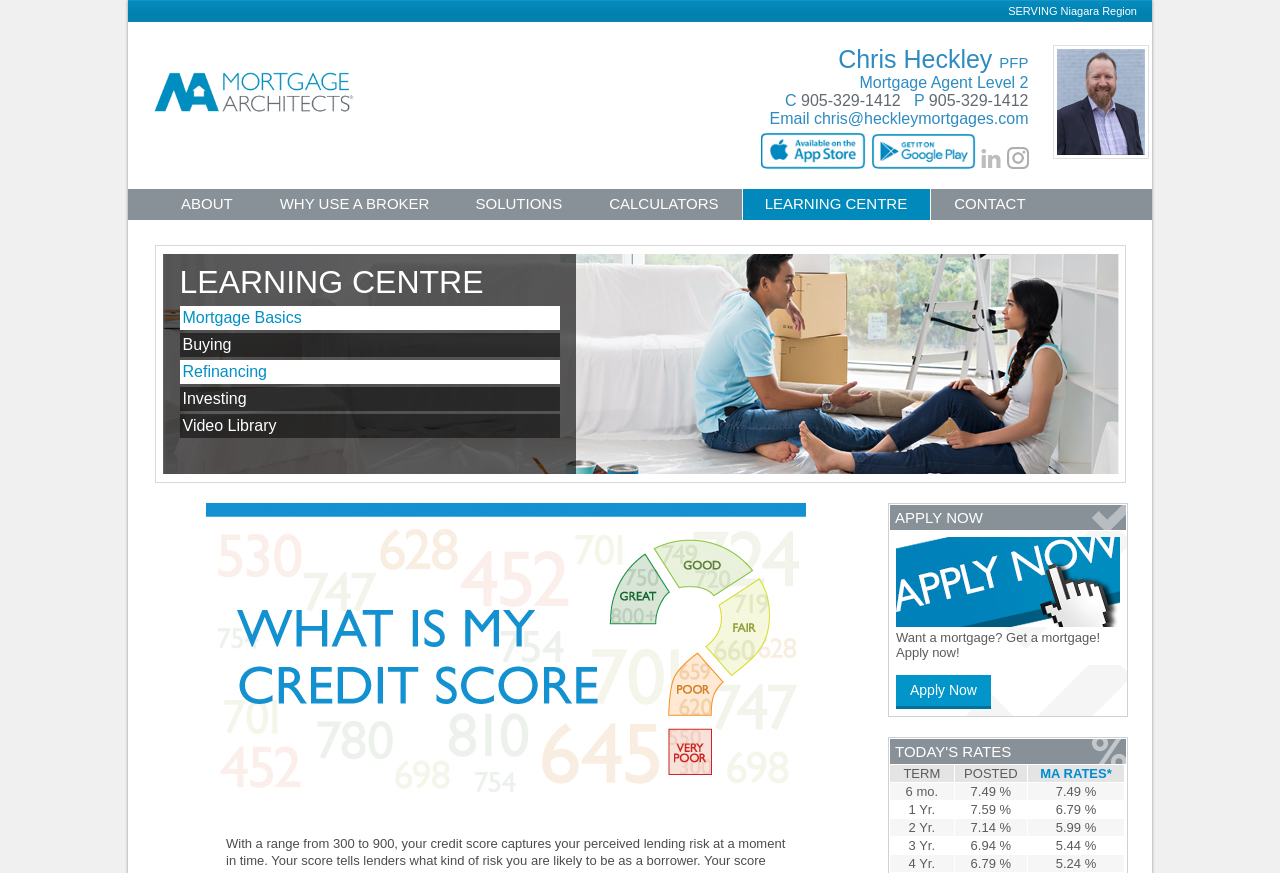Analyze the image and give a detailed response to the question:
What is the term of the mortgage rate?

The term of the mortgage rate can be found in the table on the webpage, where it is listed as '6 mo.' in the 'TERM' column.